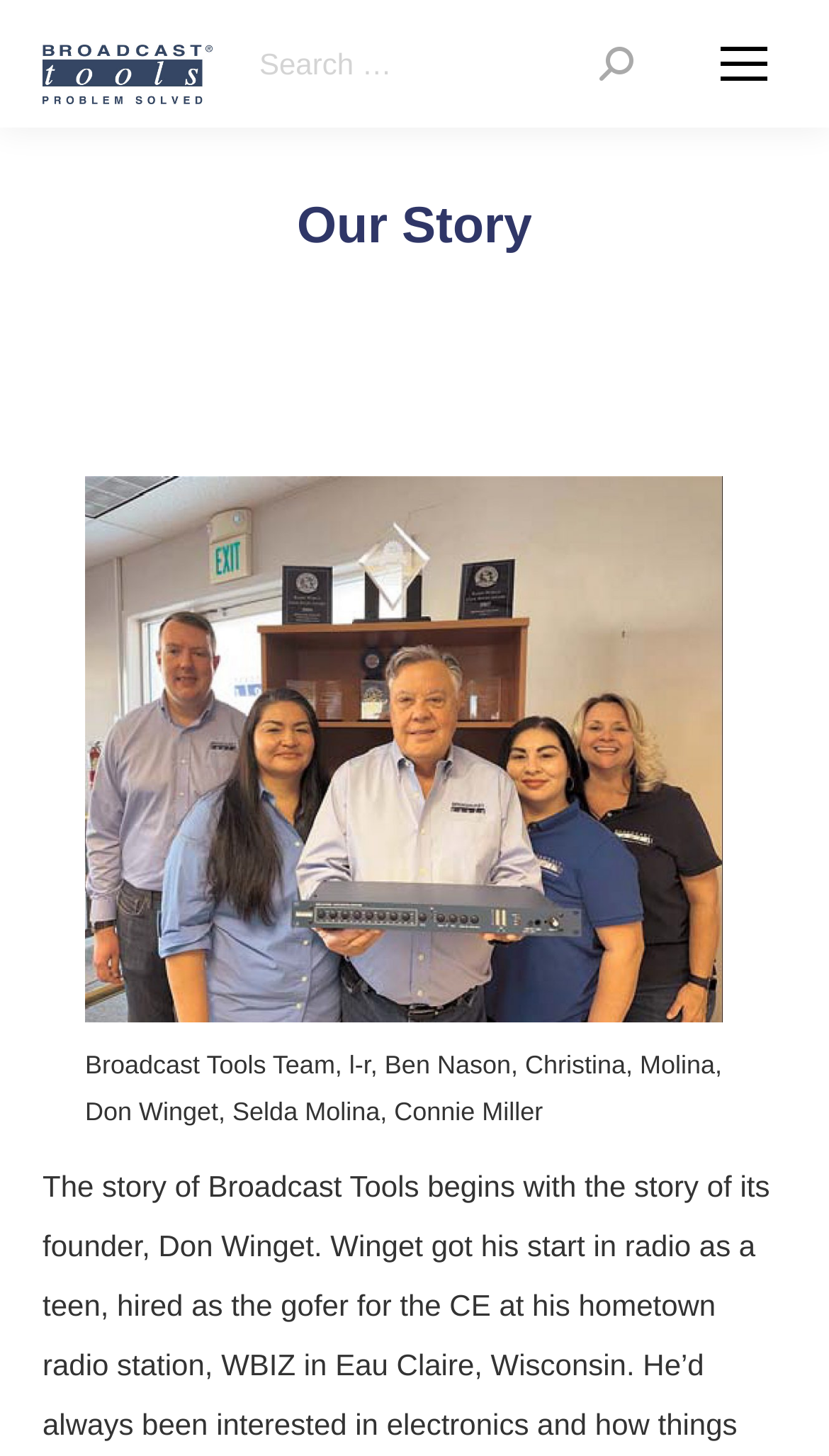How many people are in the team photo?
Based on the image, give a concise answer in the form of a single word or short phrase.

5